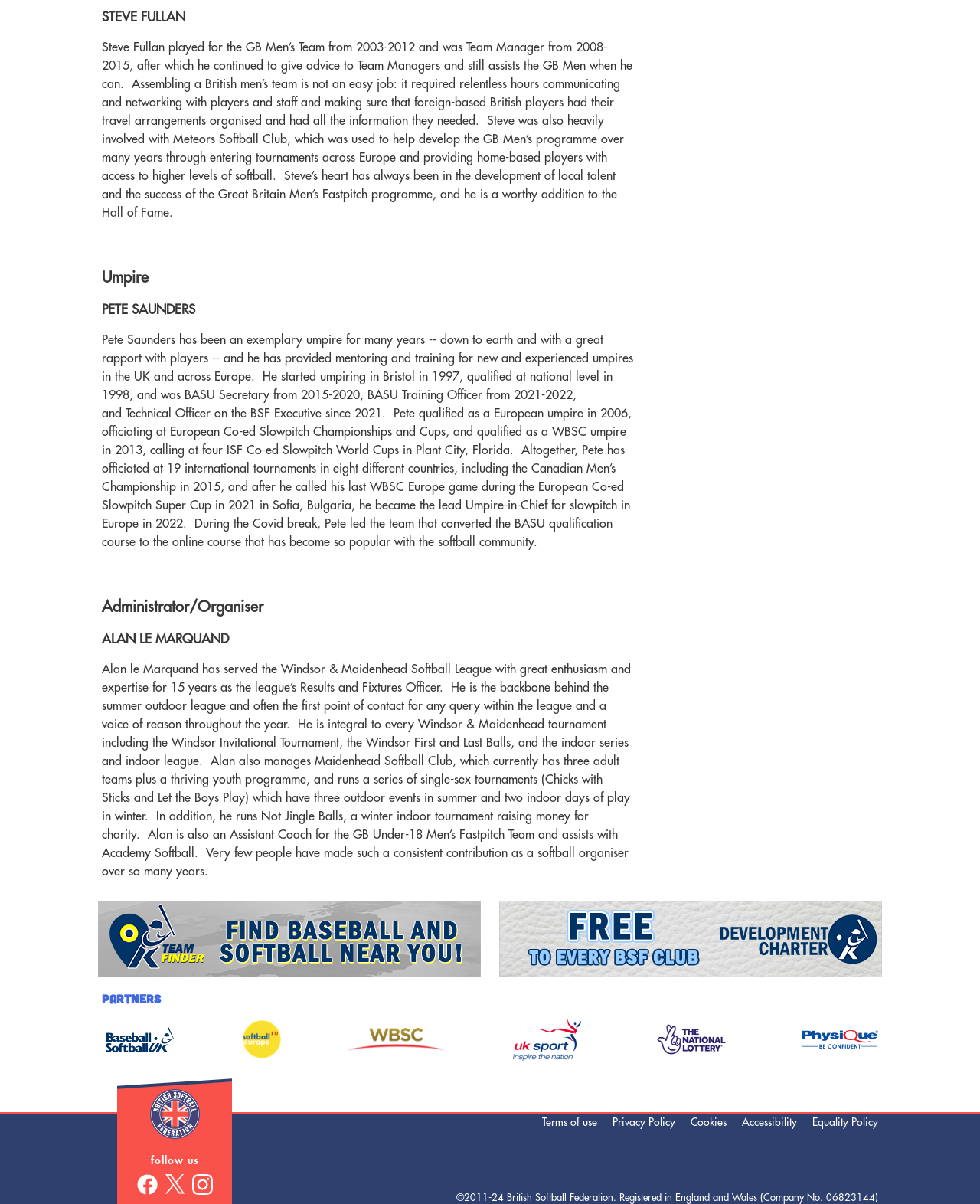Please determine the bounding box coordinates of the area that needs to be clicked to complete this task: 'Visit Baseball Softball UK'. The coordinates must be four float numbers between 0 and 1, formatted as [left, top, right, bottom].

[0.108, 0.866, 0.178, 0.876]